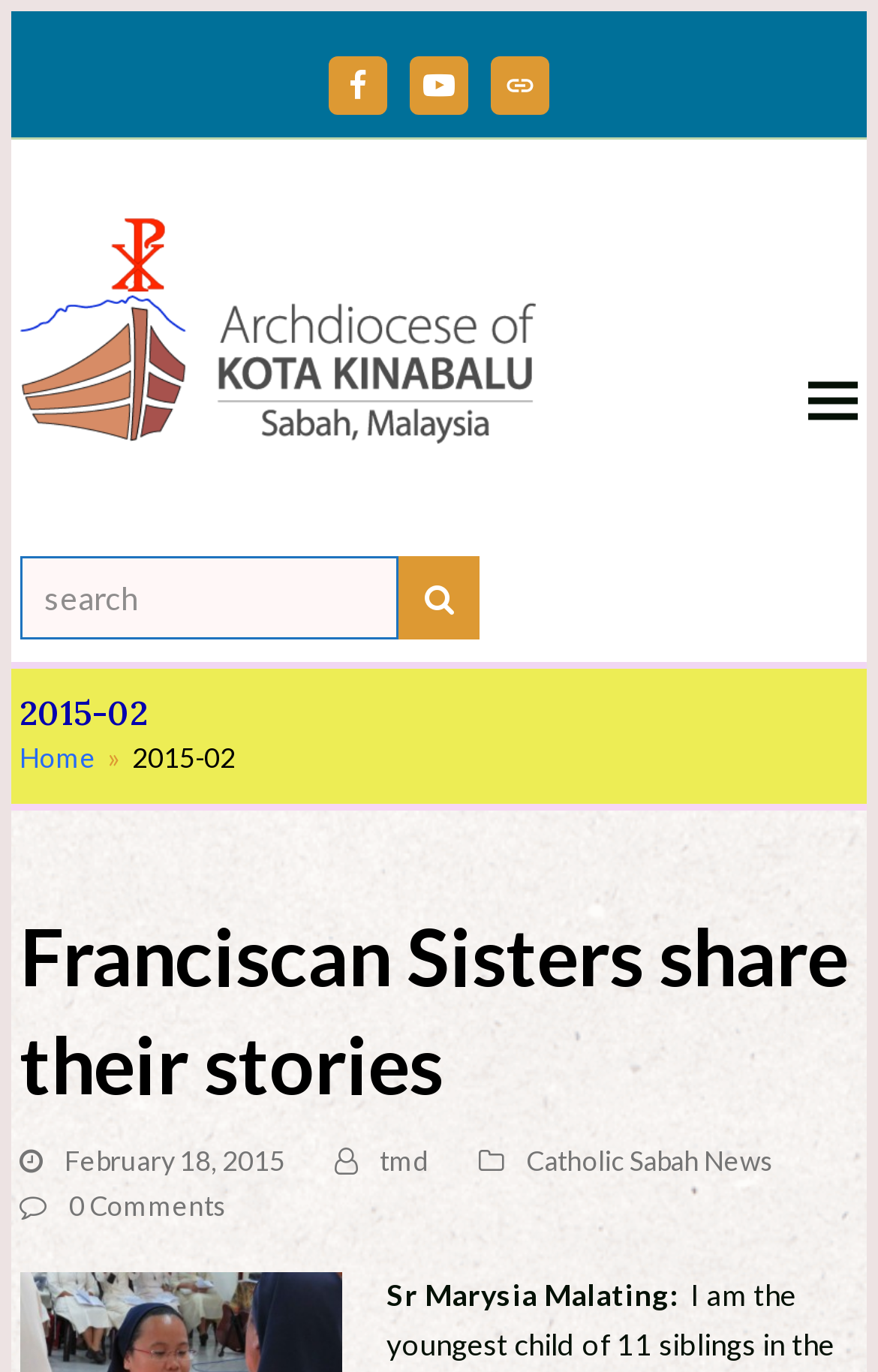Could you highlight the region that needs to be clicked to execute the instruction: "Search for something"?

[0.023, 0.405, 0.453, 0.465]